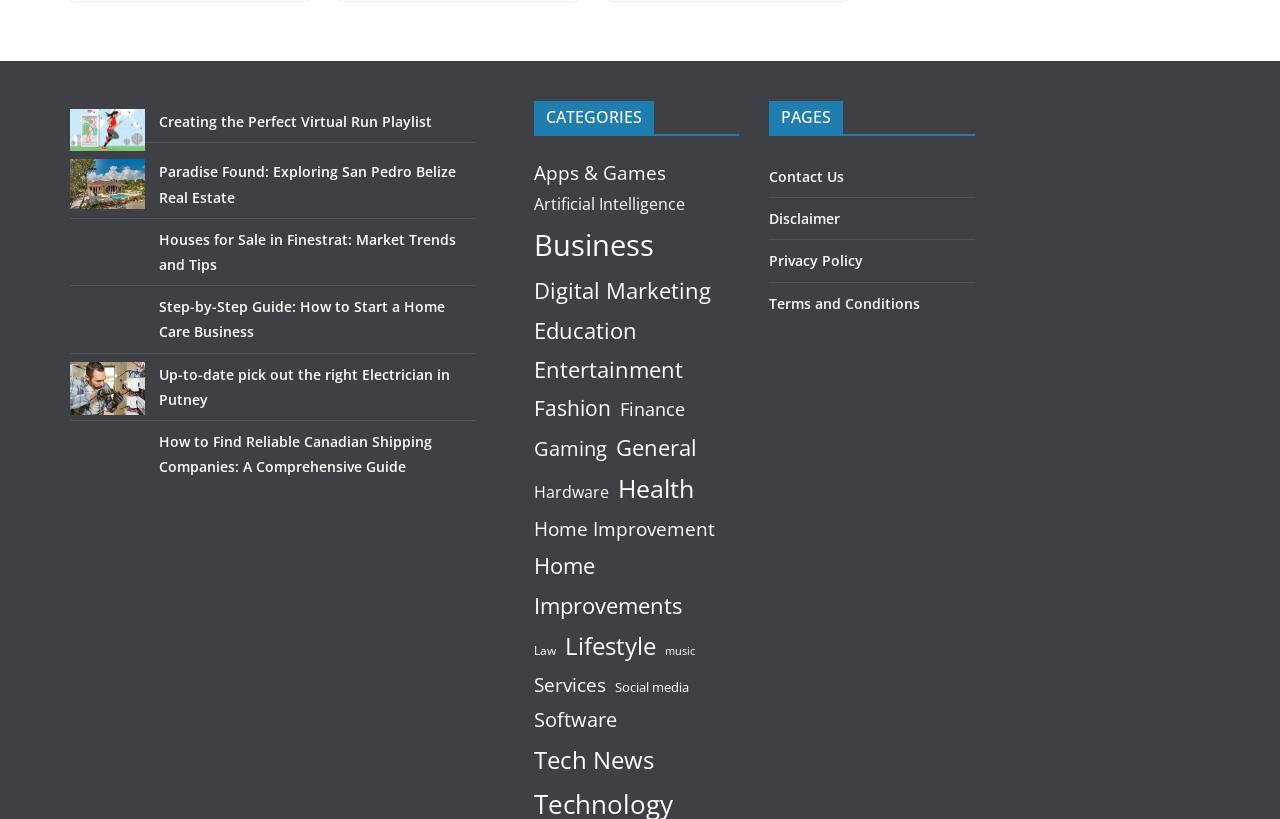Identify the bounding box coordinates of the region that should be clicked to execute the following instruction: "Visit 'Contact Us' page".

[0.601, 0.204, 0.659, 0.227]